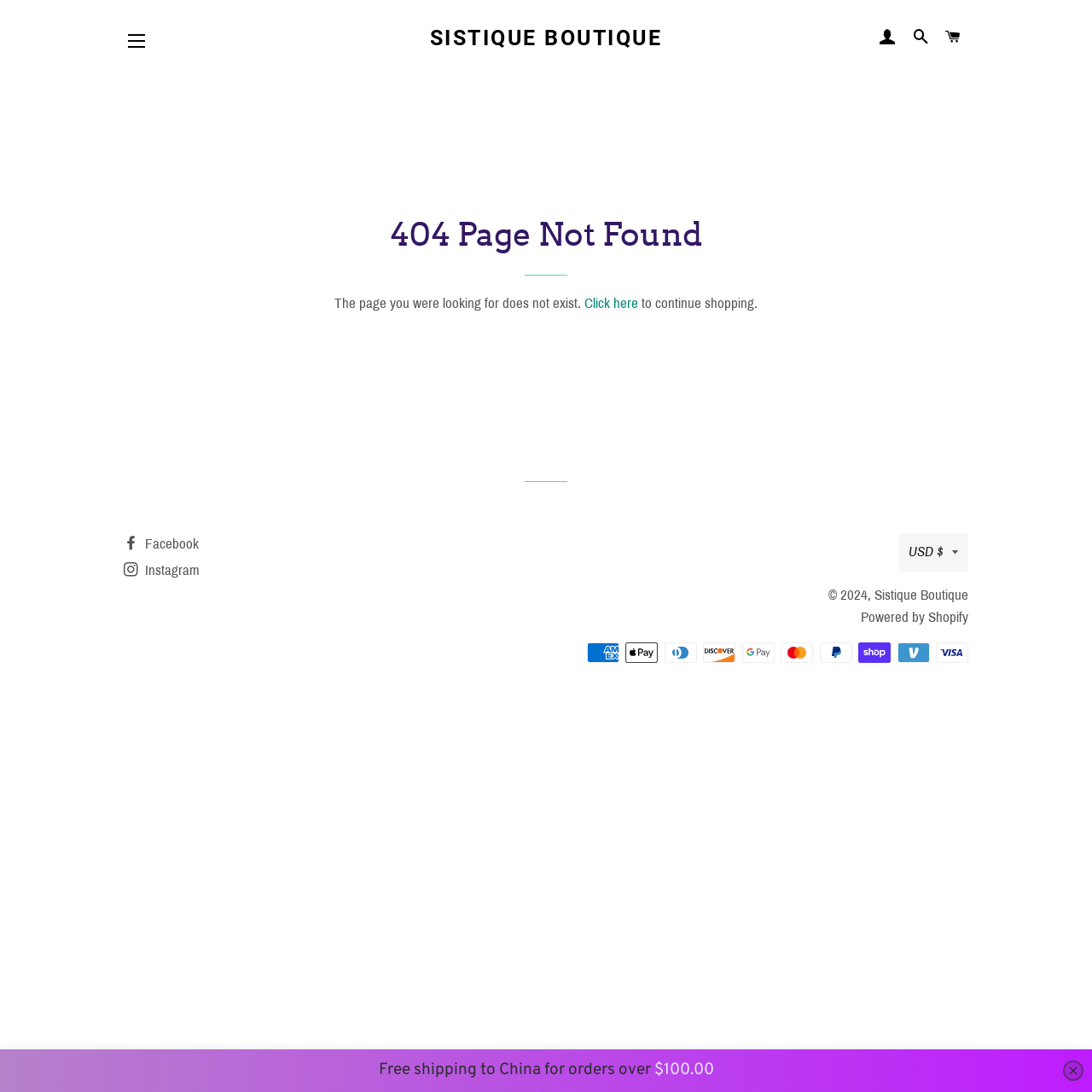Given the webpage screenshot and the description, determine the bounding box coordinates (top-left x, top-left y, bottom-right x, bottom-right y) that define the location of the UI element matching this description: parent_node: Menu

None